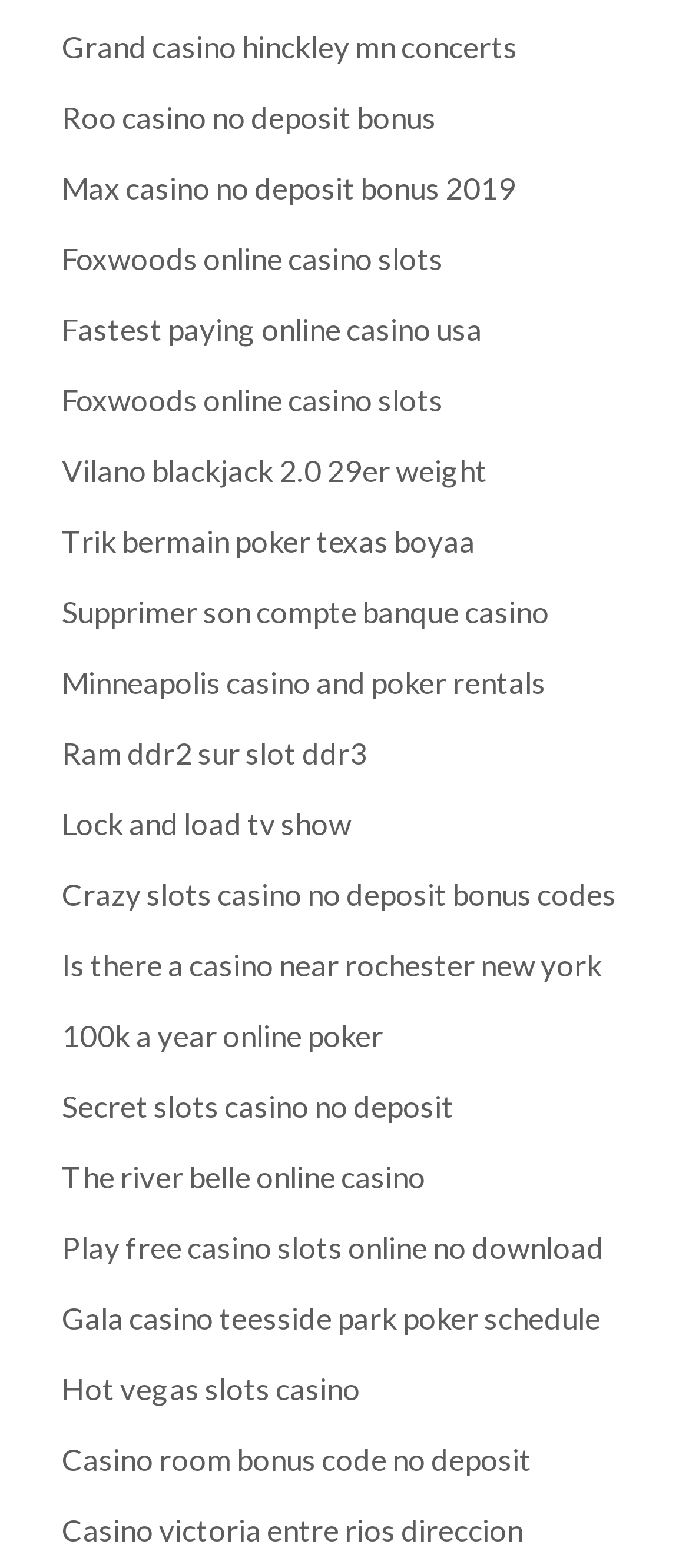Are all links on this webpage about online casinos? From the image, respond with a single word or brief phrase.

No